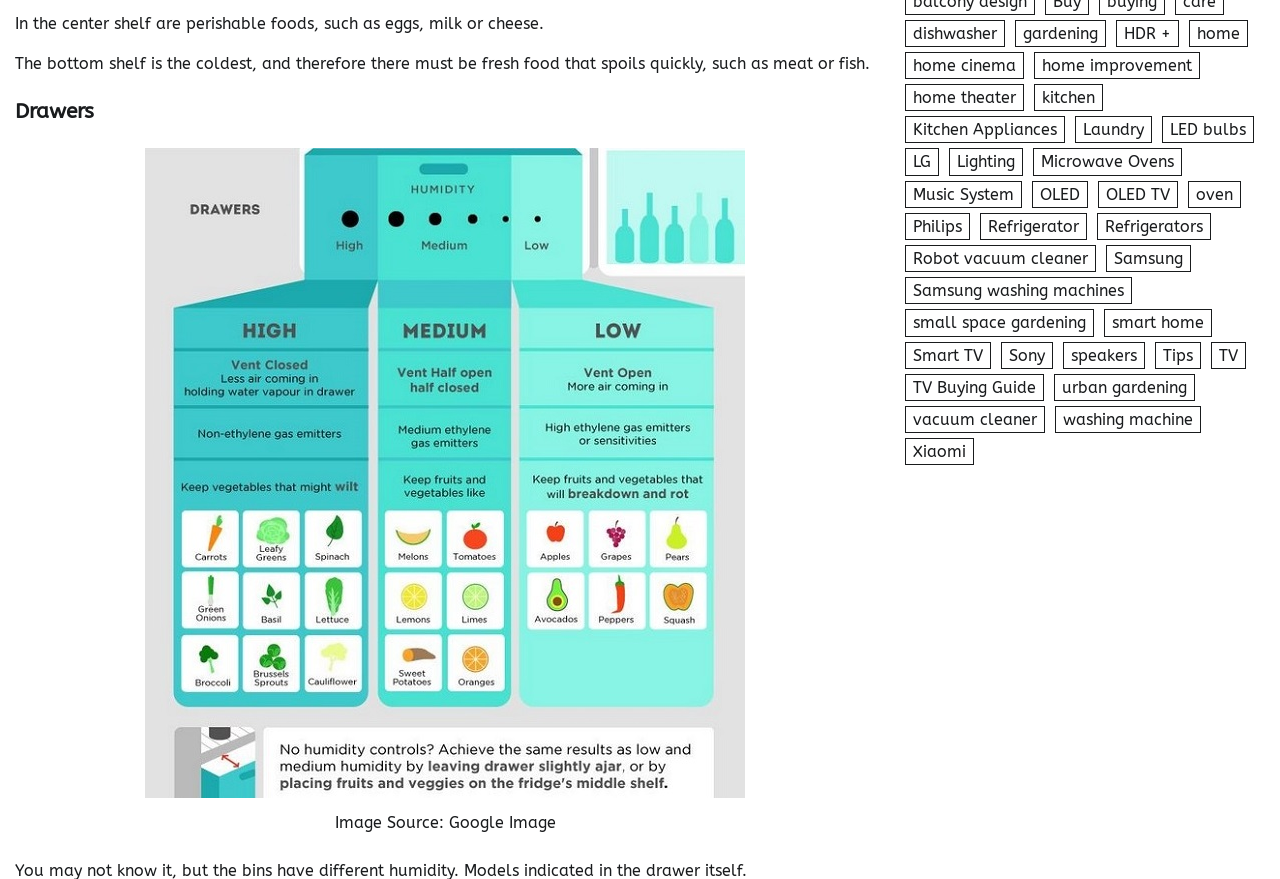Provide a short answer using a single word or phrase for the following question: 
What is the caption of the image?

Image Source: Google Image